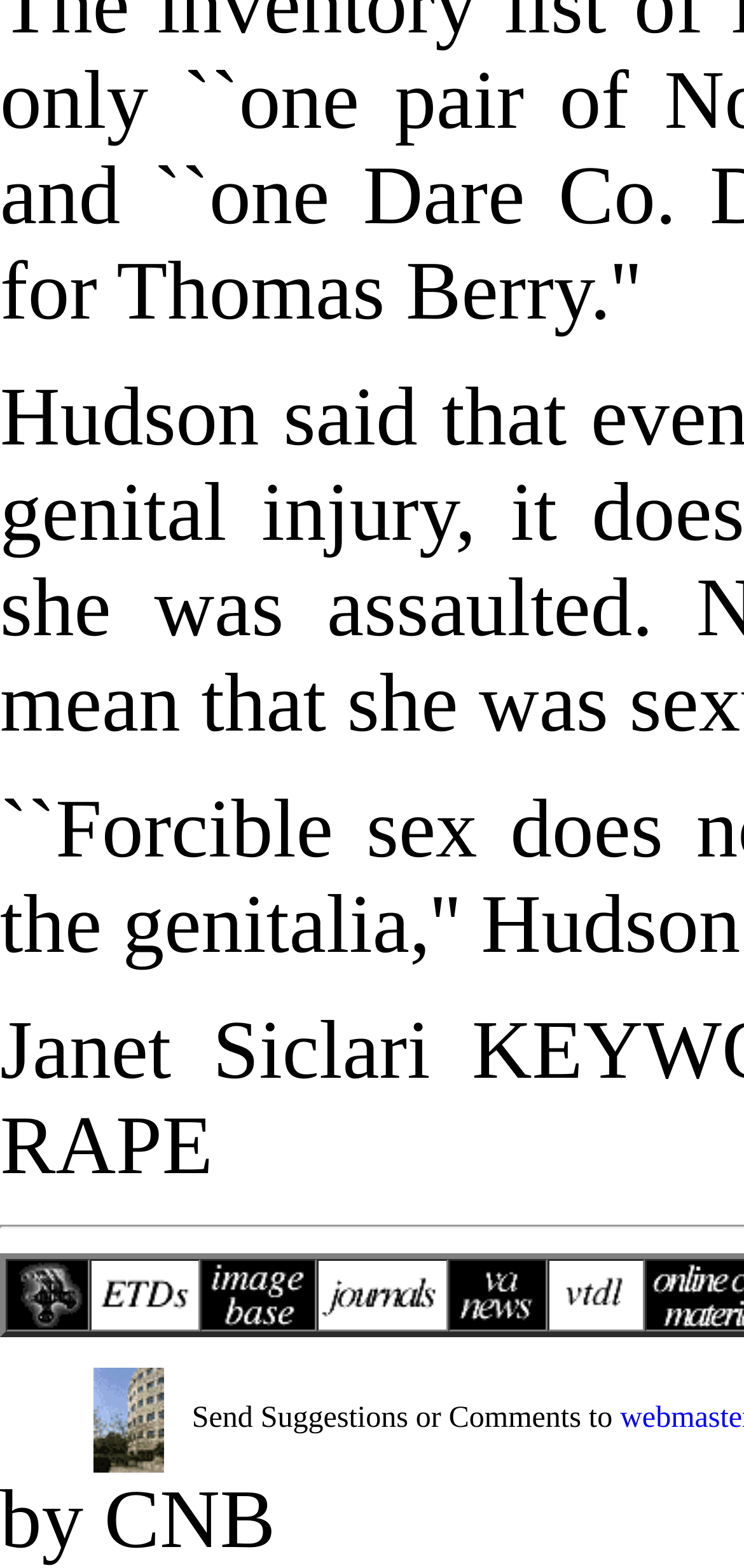Locate the bounding box of the UI element with the following description: "alt="[VA News]"".

[0.605, 0.832, 0.733, 0.853]